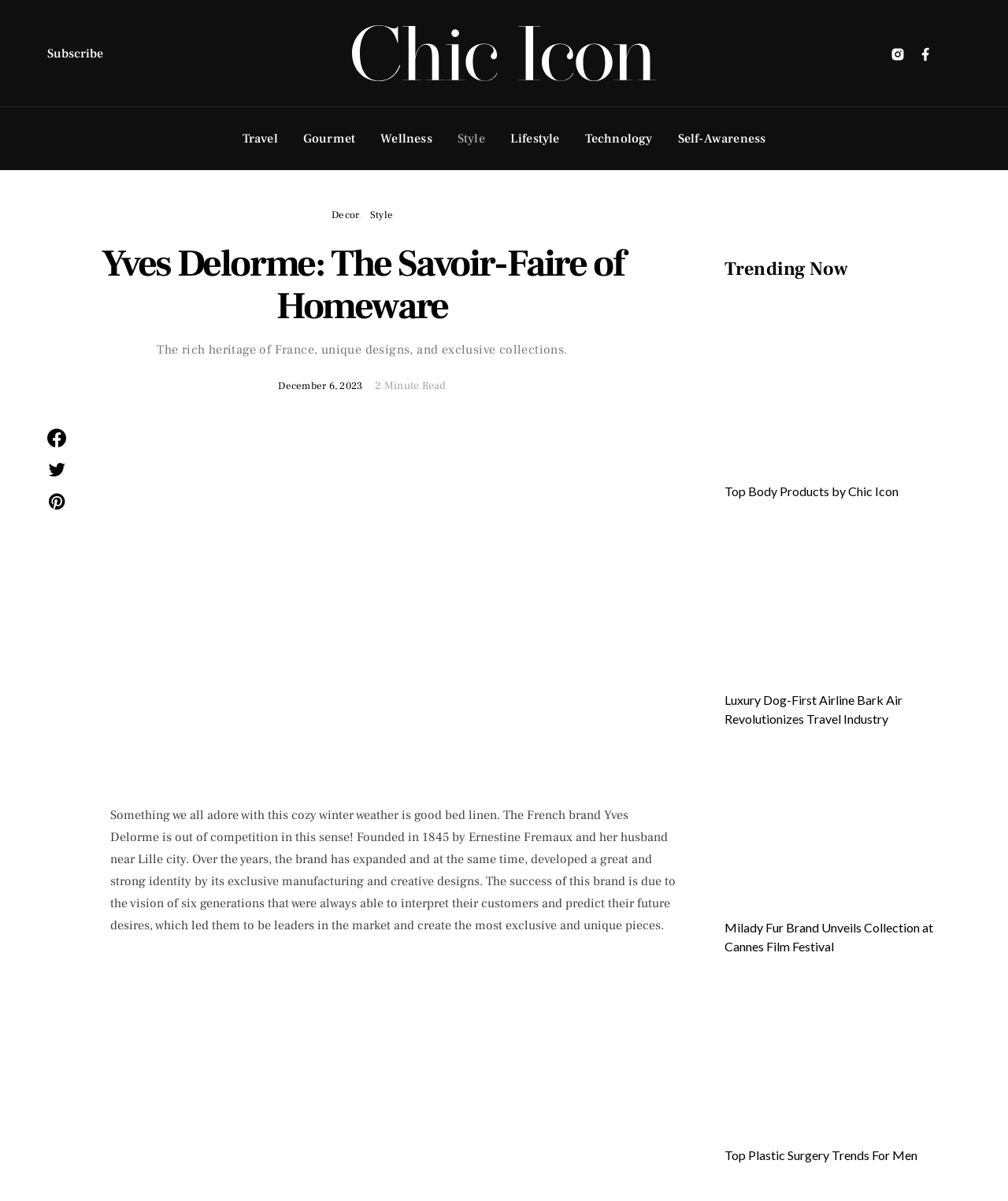Give a concise answer using one word or a phrase to the following question:
How many generations have contributed to the brand's success?

Six